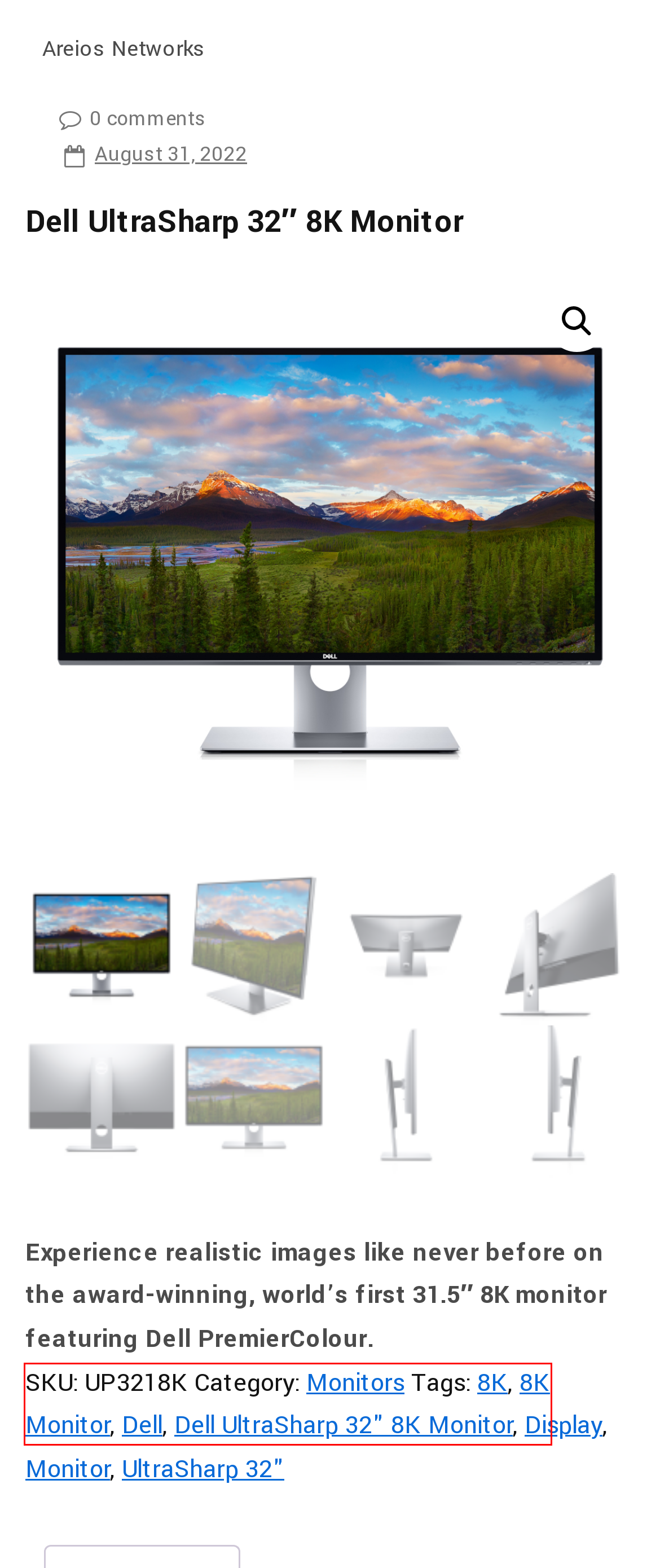You are provided with a screenshot of a webpage where a red rectangle bounding box surrounds an element. Choose the description that best matches the new webpage after clicking the element in the red bounding box. Here are the choices:
A. Dell - AREIOS NETWORKS
B. Dell PowerEdge XR2 - AREIOS NETWORKS
C. Dell PowerVault ME5024 - AREIOS NETWORKS
D. Dell UltraSharp 32" 8K Monitor - AREIOS NETWORKS
E. Areios Networks - AREIOS NETWORKS
F. Monitor - AREIOS NETWORKS
G. 8K Monitor - AREIOS NETWORKS
H. Display - AREIOS NETWORKS

G